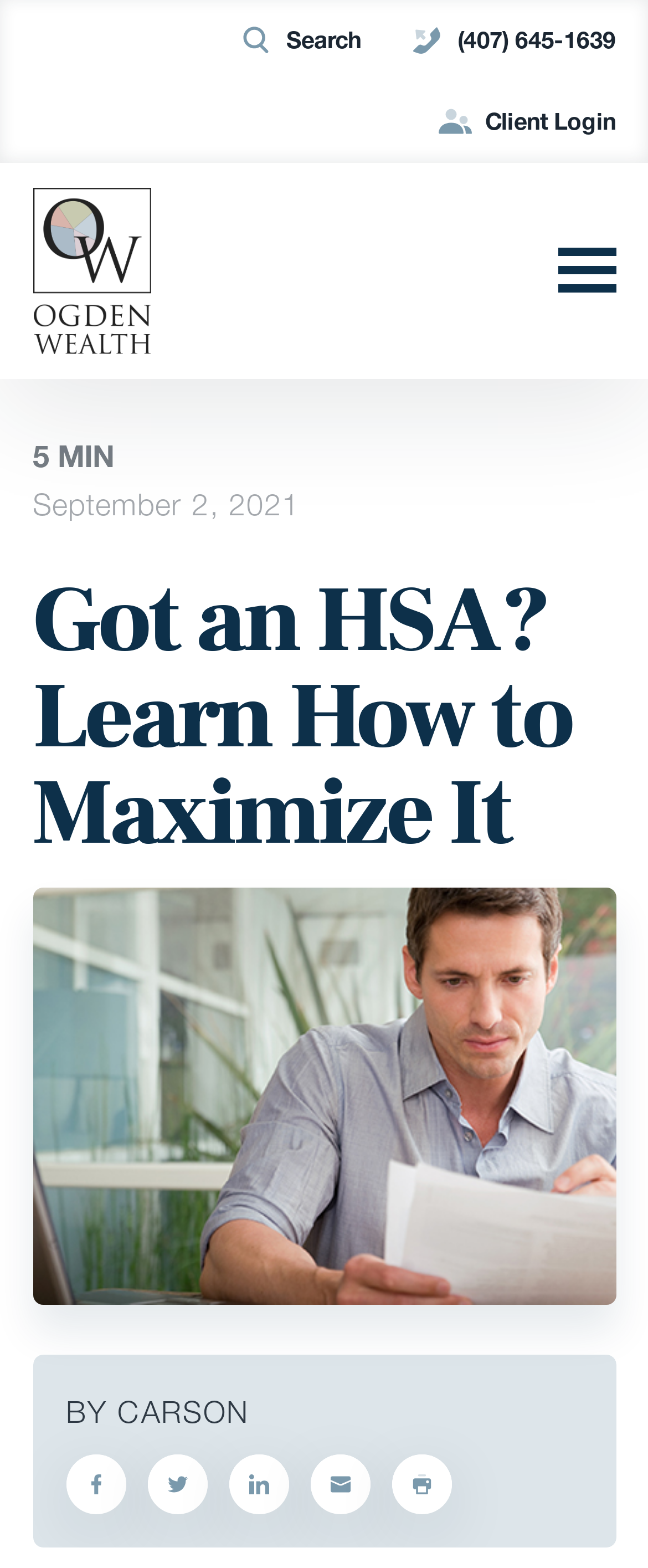Give a detailed explanation of the elements present on the webpage.

This webpage is about maximizing a Health Savings Account (HSA). At the top, there are several links, including "Search", a phone number "(407) 645-1639", and "Client Login", all aligned horizontally. To the left of these links is the "Ogden Wealth" logo, which is an image accompanied by a link. 

Below the top links, there is a section with a "5" and "MIN" label, followed by a date "September 2, 2021". The main heading "Got an HSA? Learn How to Maximize It" is centered on the page. 

Under the main heading, there is a link to "health savings account (HSA)" which is accompanied by an image. The text "BY CARSON" is placed near the bottom of the page. 

At the very bottom, there are social media links to "facebook", "twitter", "linkedin", and "mail", each accompanied by an image, as well as a "print" link. These links are aligned horizontally and take up the full width of the page.